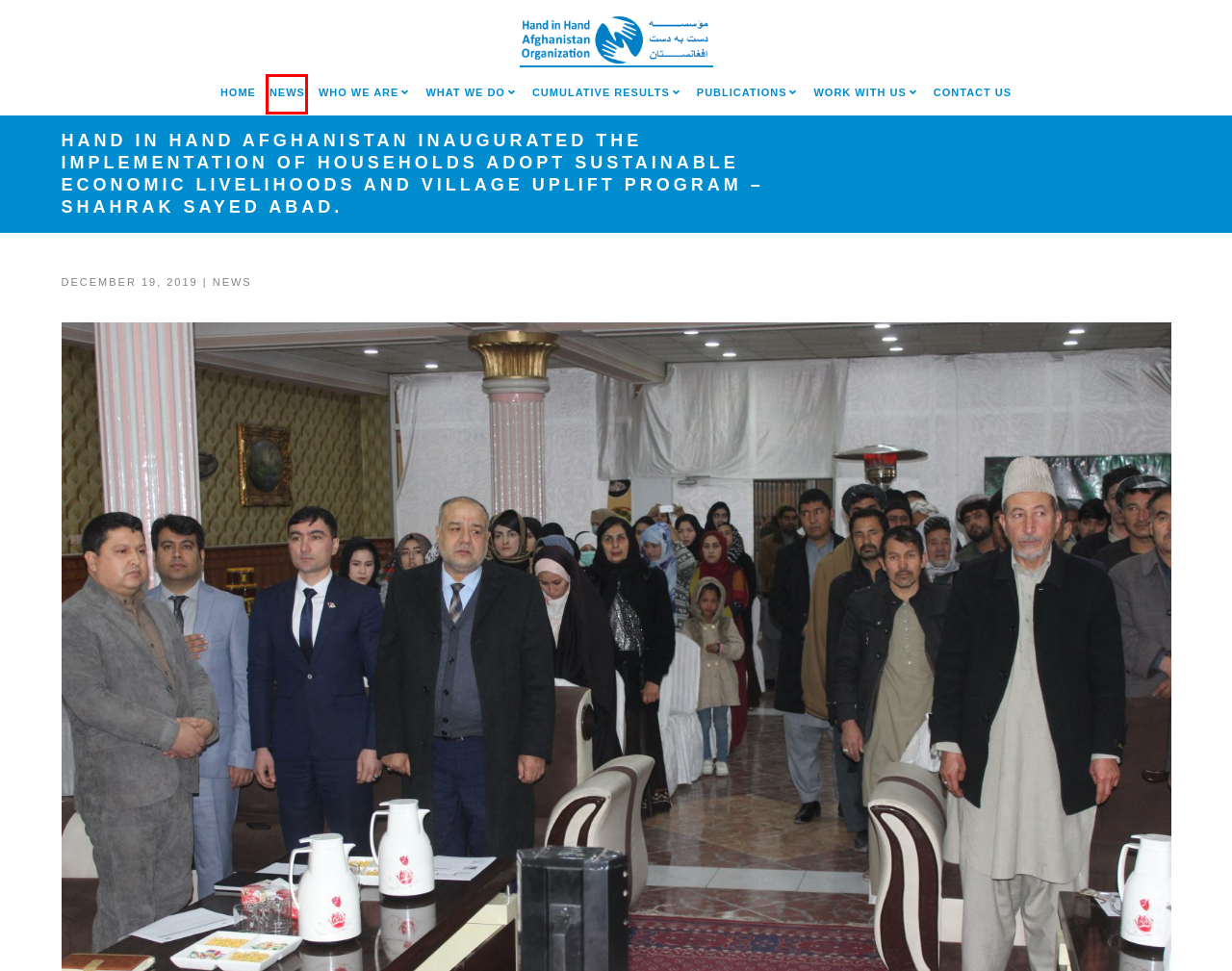After examining the screenshot of a webpage with a red bounding box, choose the most accurate webpage description that corresponds to the new page after clicking the element inside the red box. Here are the candidates:
A. What We Do  – Hand in Hand Afghanistan
B. News – Hand in Hand Afghanistan
C. Who We Are  – Hand in Hand Afghanistan
D. Cumulative Results – Hand in Hand Afghanistan
E. Contact us – Hand in Hand Afghanistan
F. Projects – Hand in Hand Afghanistan
G. Hand in Hand Afghanistan – Fight Poverty With Jobs
H. 2021 – Hand in Hand Afghanistan

B